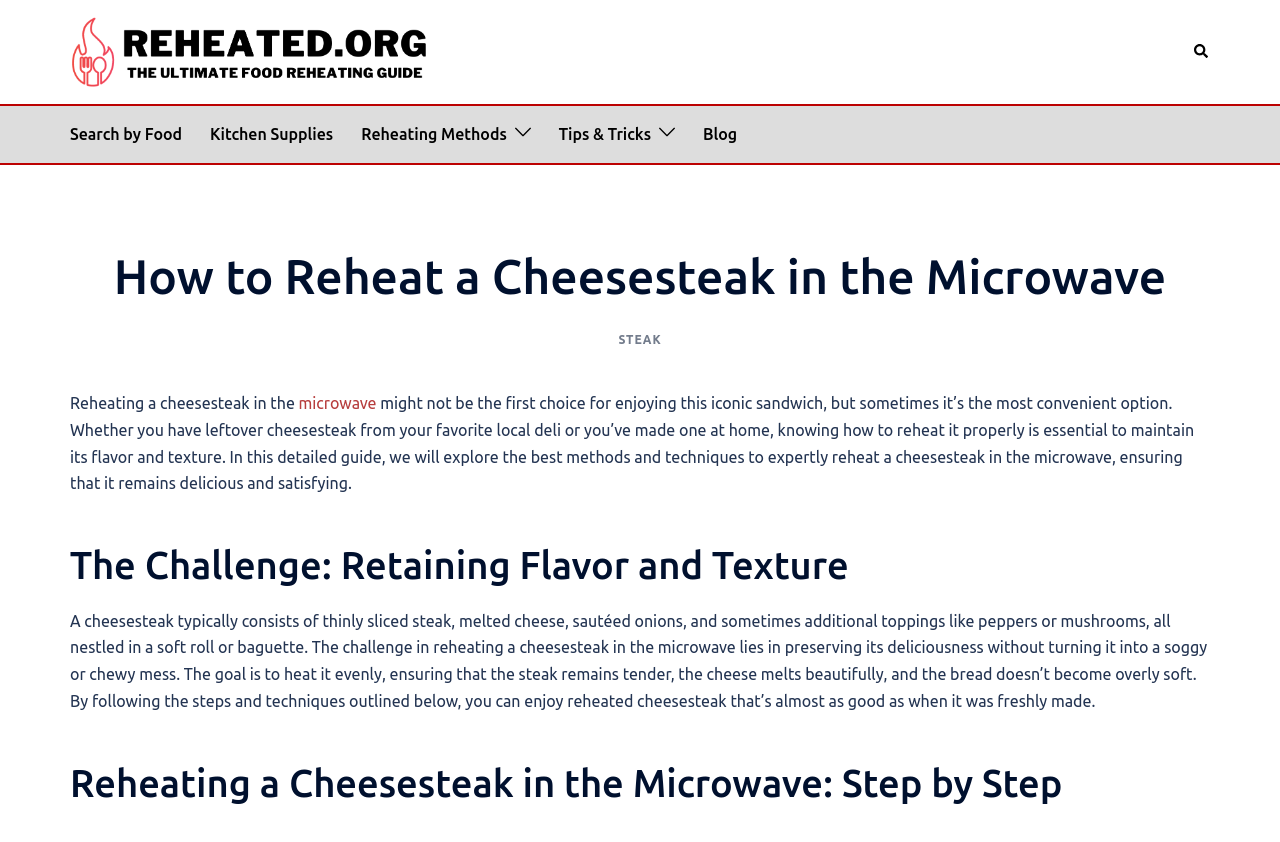Bounding box coordinates are specified in the format (top-left x, top-left y, bottom-right x, bottom-right y). All values are floating point numbers bounded between 0 and 1. Please provide the bounding box coordinate of the region this sentence describes: Kitchen Supplies

[0.164, 0.144, 0.26, 0.176]